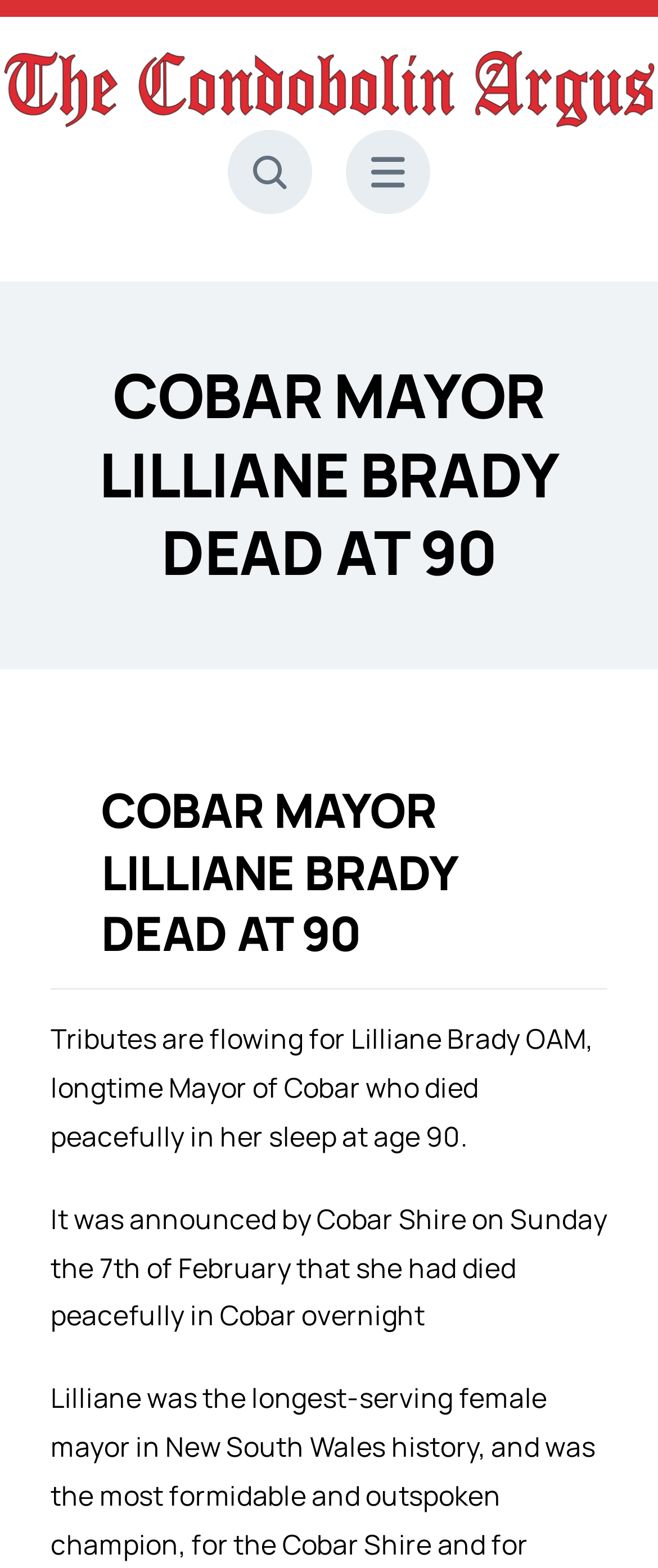Identify the bounding box for the UI element described as: "aria-label="Link to #awb-open-oc__1046"". Ensure the coordinates are four float numbers between 0 and 1, formatted as [left, top, right, bottom].

[0.346, 0.083, 0.474, 0.136]